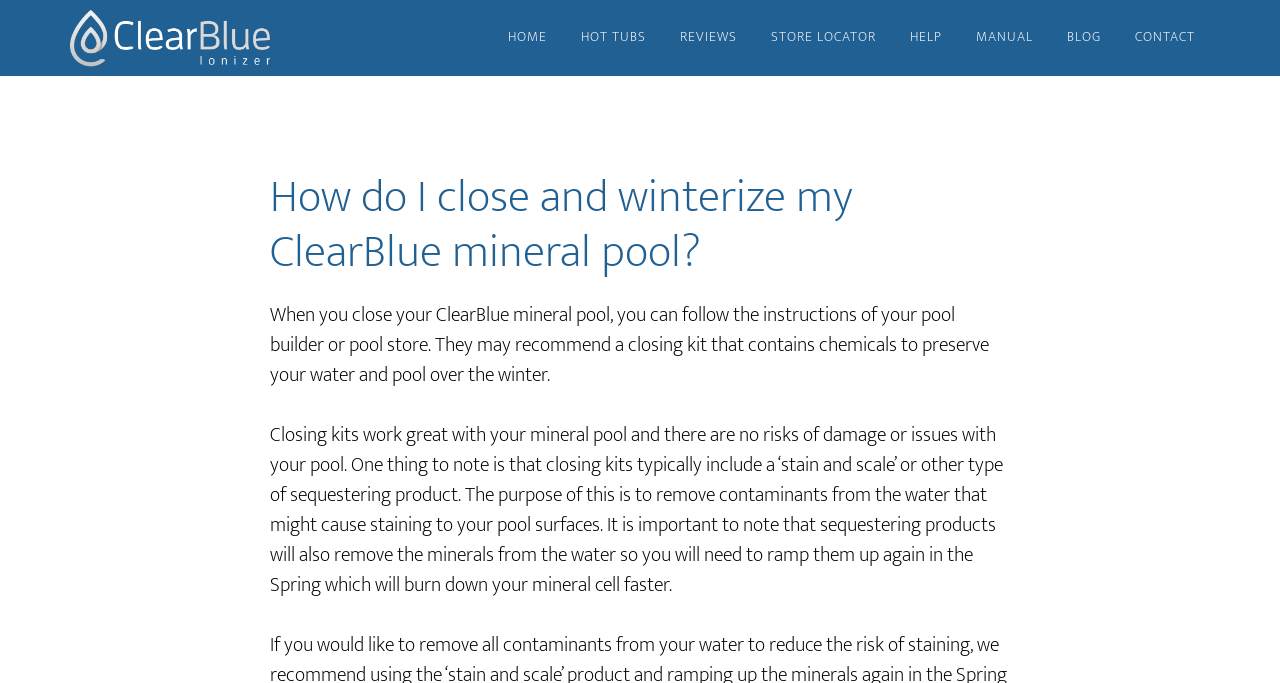Where can I find instructions on how to close my ClearBlue mineral pool?
From the screenshot, provide a brief answer in one word or phrase.

Pool builder or pool store